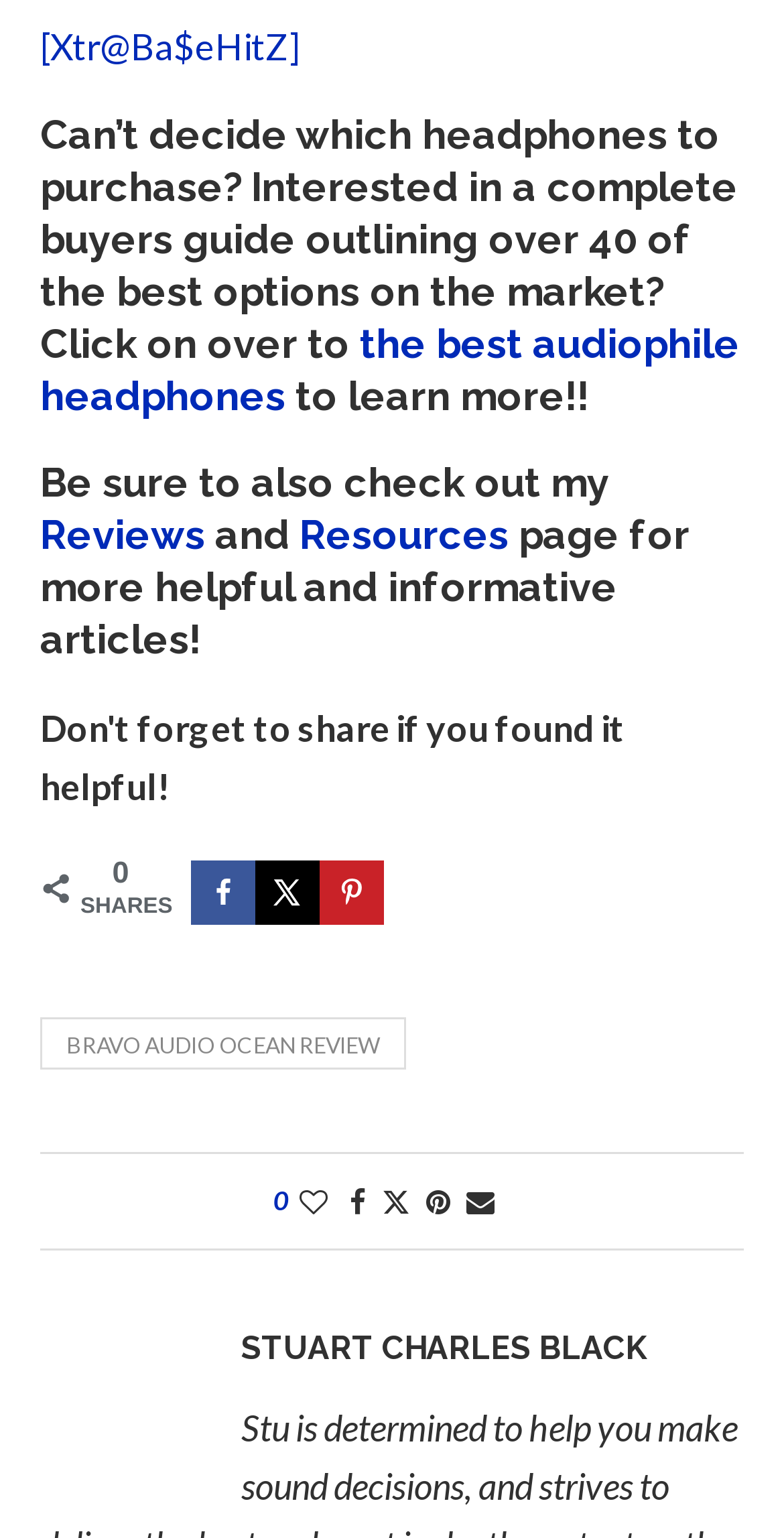What are the social media platforms available for sharing?
Based on the image, answer the question with a single word or brief phrase.

Facebook, X, Pinterest, Twitter, Email